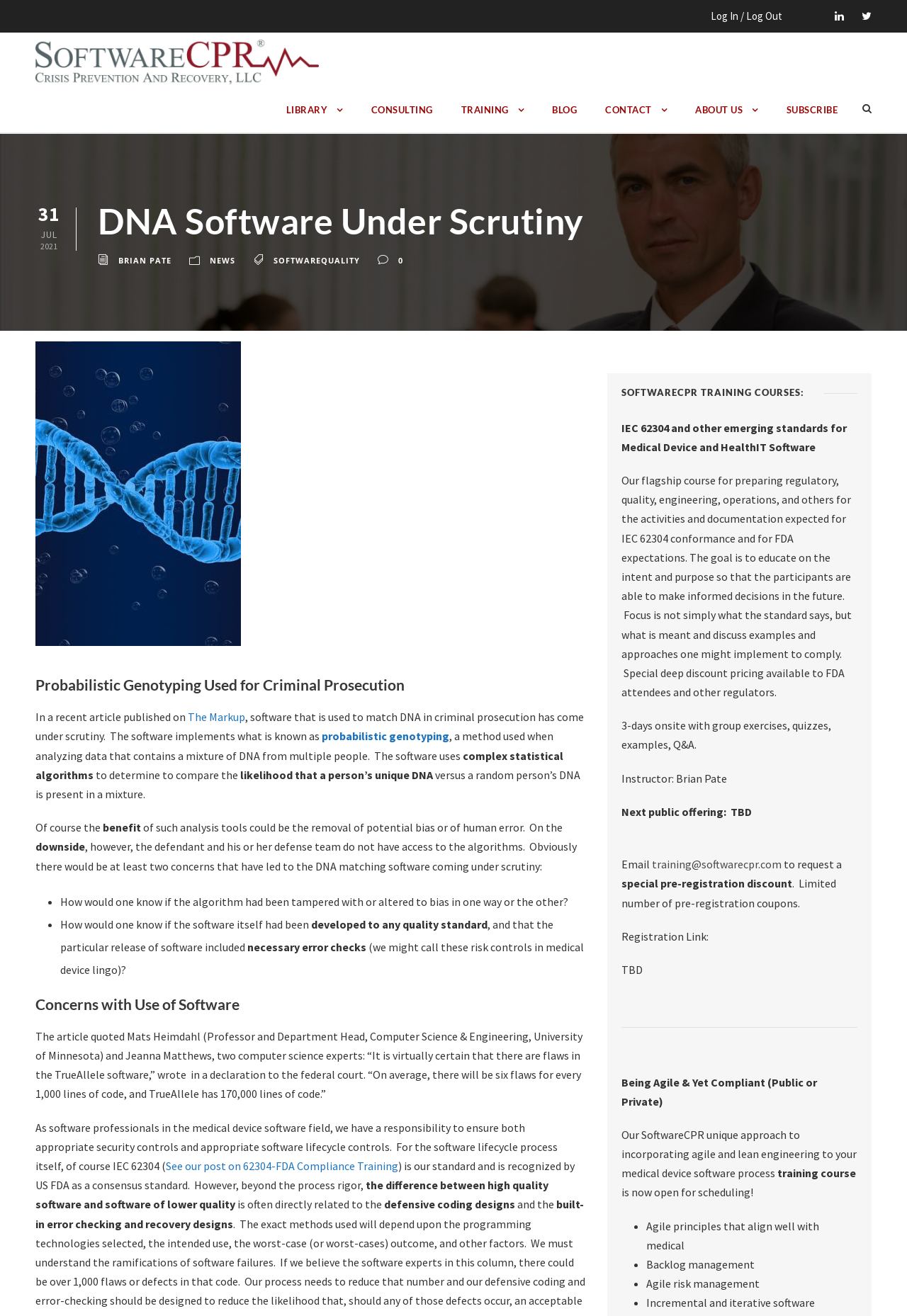What is the purpose of probabilistic genotyping?
Refer to the image and give a detailed answer to the query.

I found the purpose of probabilistic genotyping by reading the article on the webpage, specifically the paragraph that explains how the software uses complex statistical algorithms to determine the likelihood that a person's unique DNA is present in a mixture.